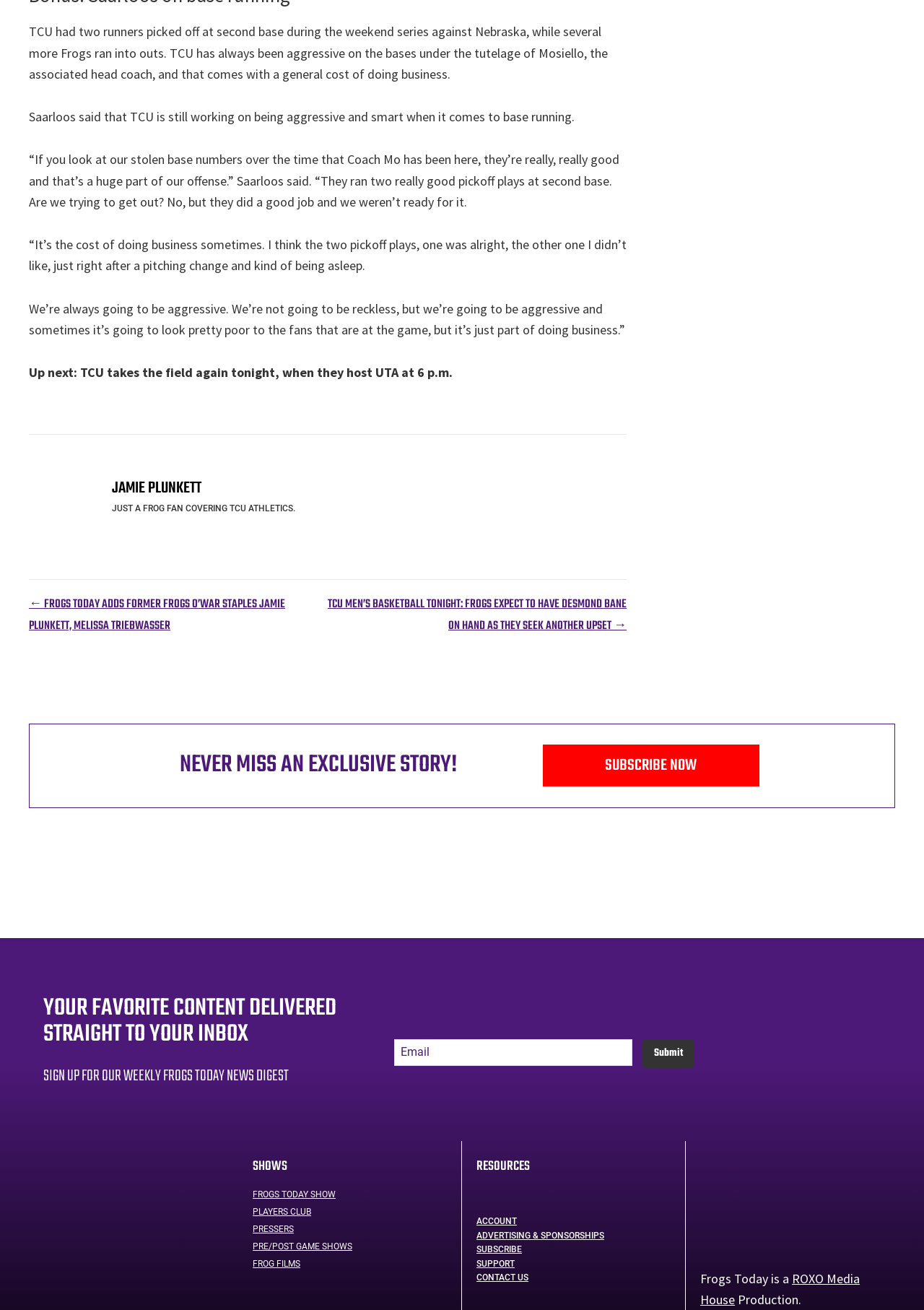Determine the bounding box coordinates for the area that should be clicked to carry out the following instruction: "Click the 'FROGS TODAY SHOW' link".

[0.273, 0.908, 0.363, 0.916]